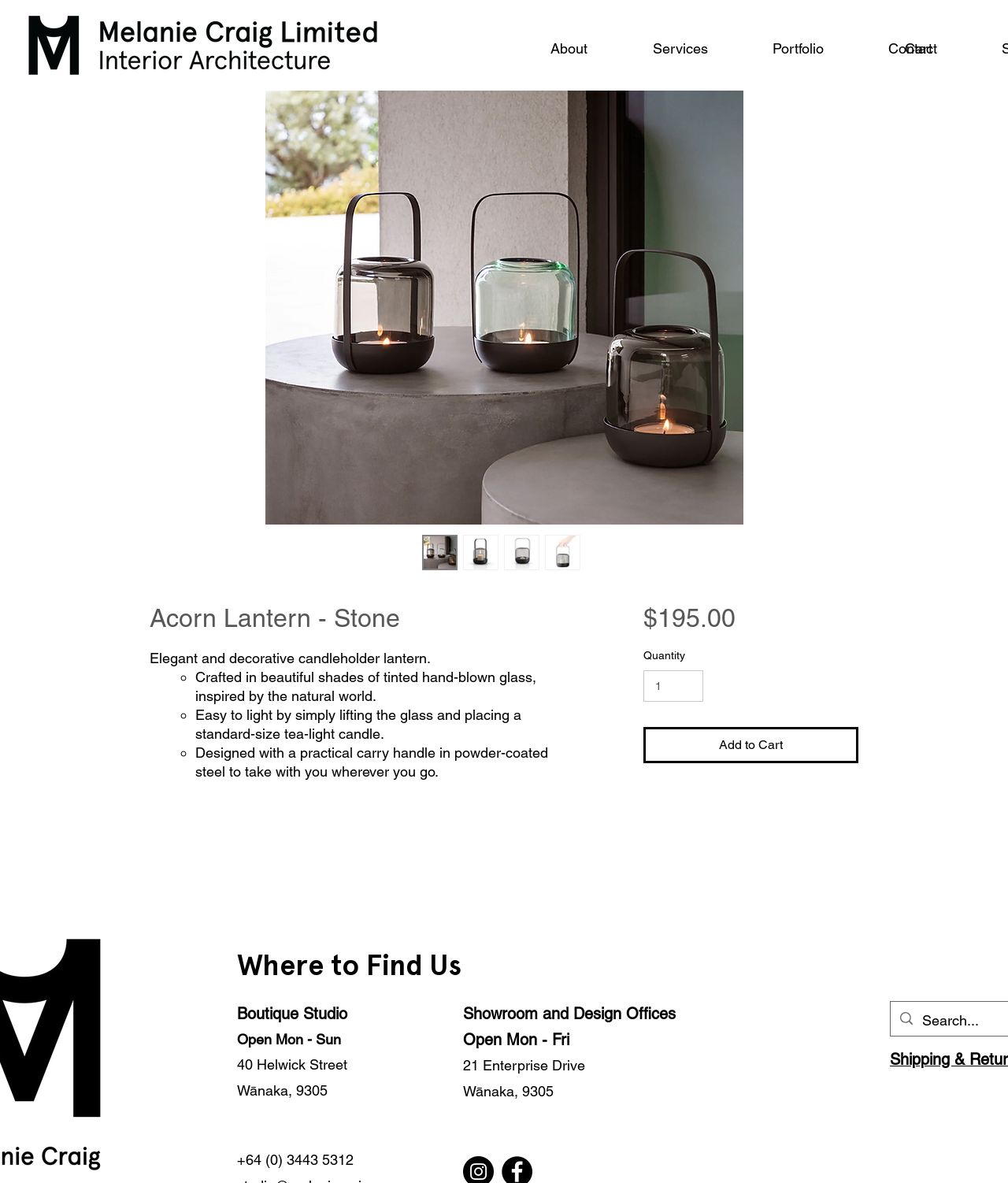Please find the bounding box coordinates of the element that needs to be clicked to perform the following instruction: "View the 'About' page". The bounding box coordinates should be four float numbers between 0 and 1, represented as [left, top, right, bottom].

[0.513, 0.019, 0.615, 0.051]